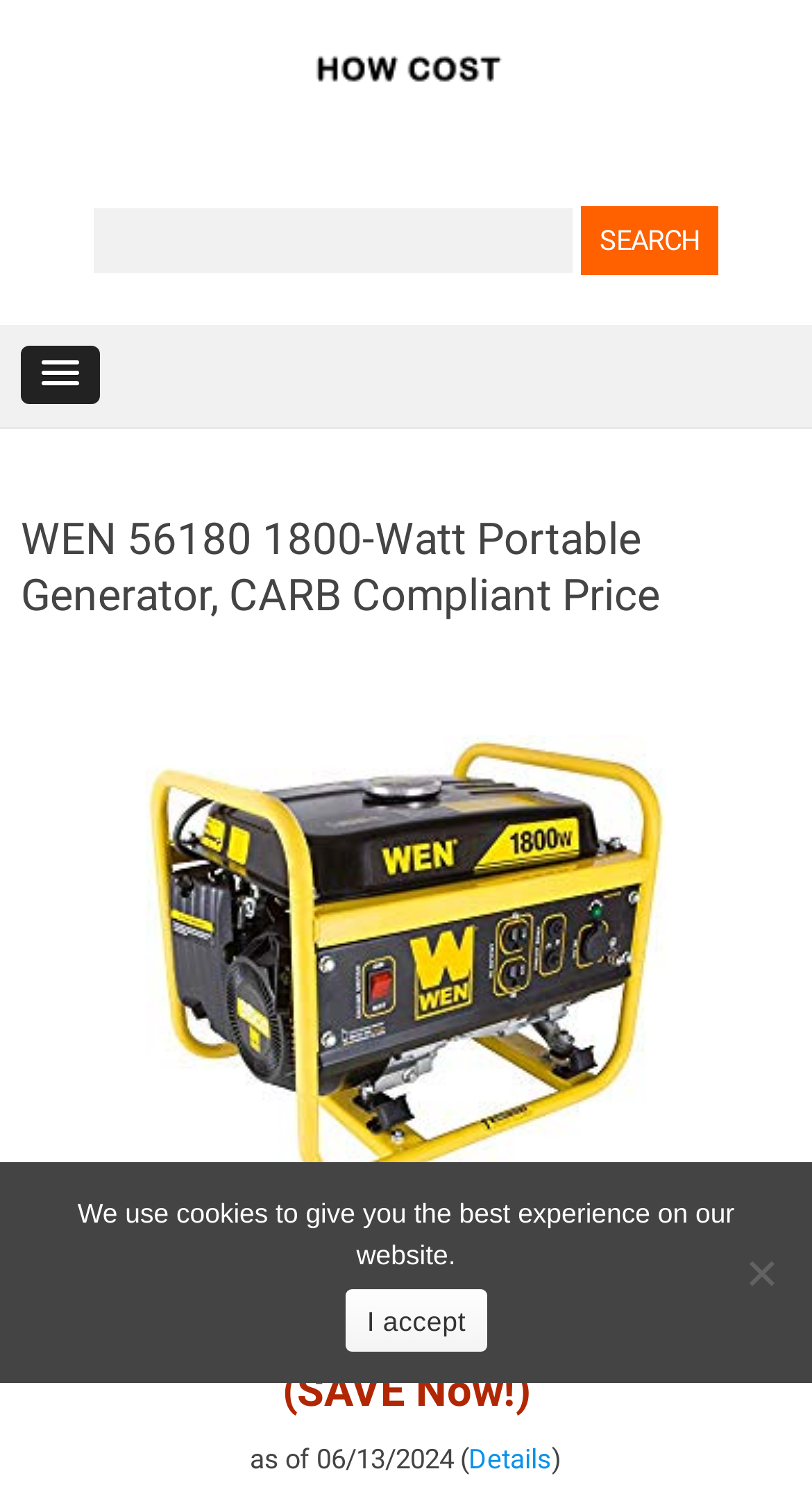Respond to the question below with a single word or phrase: What is the current date of the price?

06/13/2024